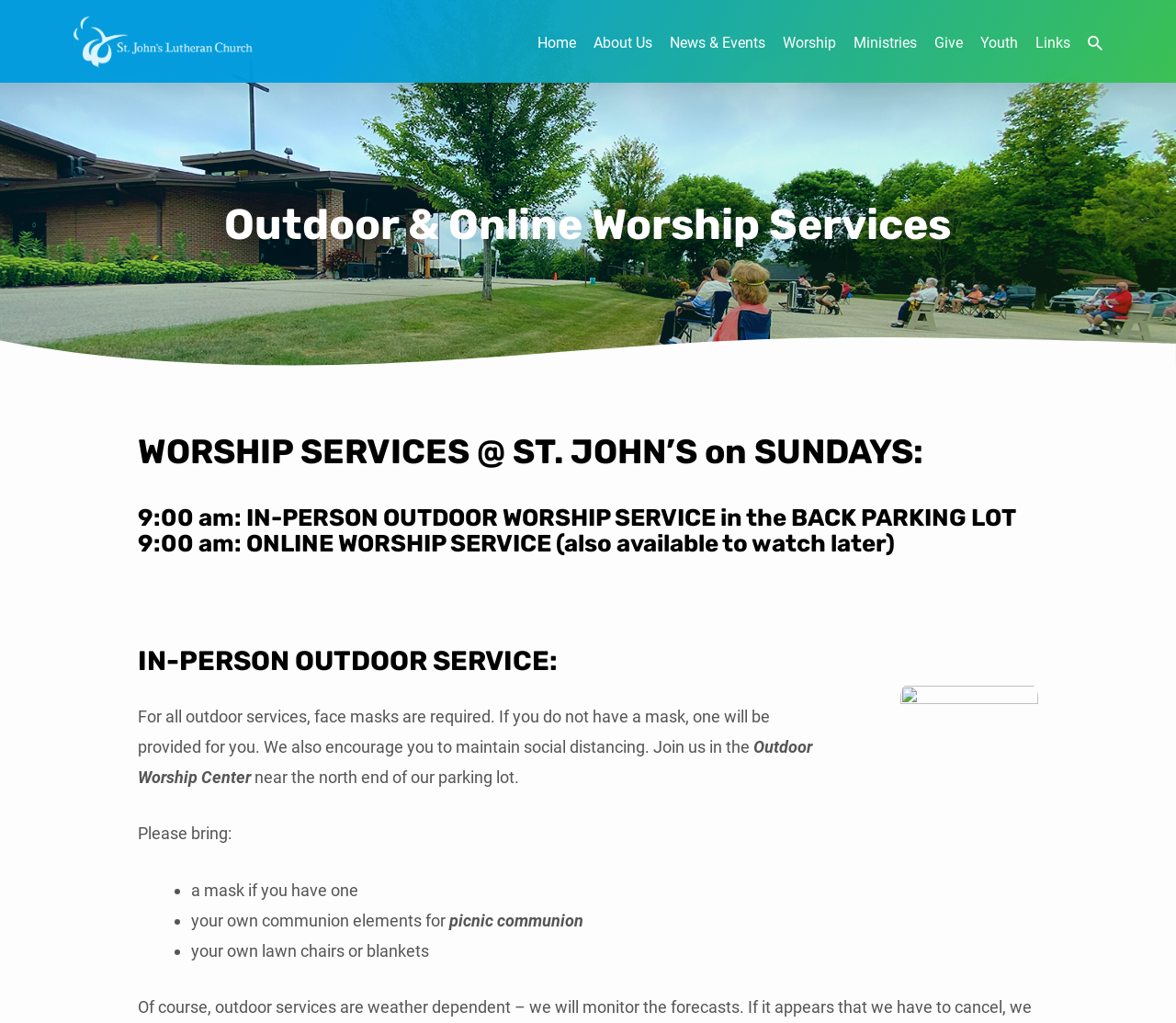Determine the bounding box coordinates for the UI element matching this description: "title="Open Search"".

[0.923, 0.031, 0.94, 0.054]